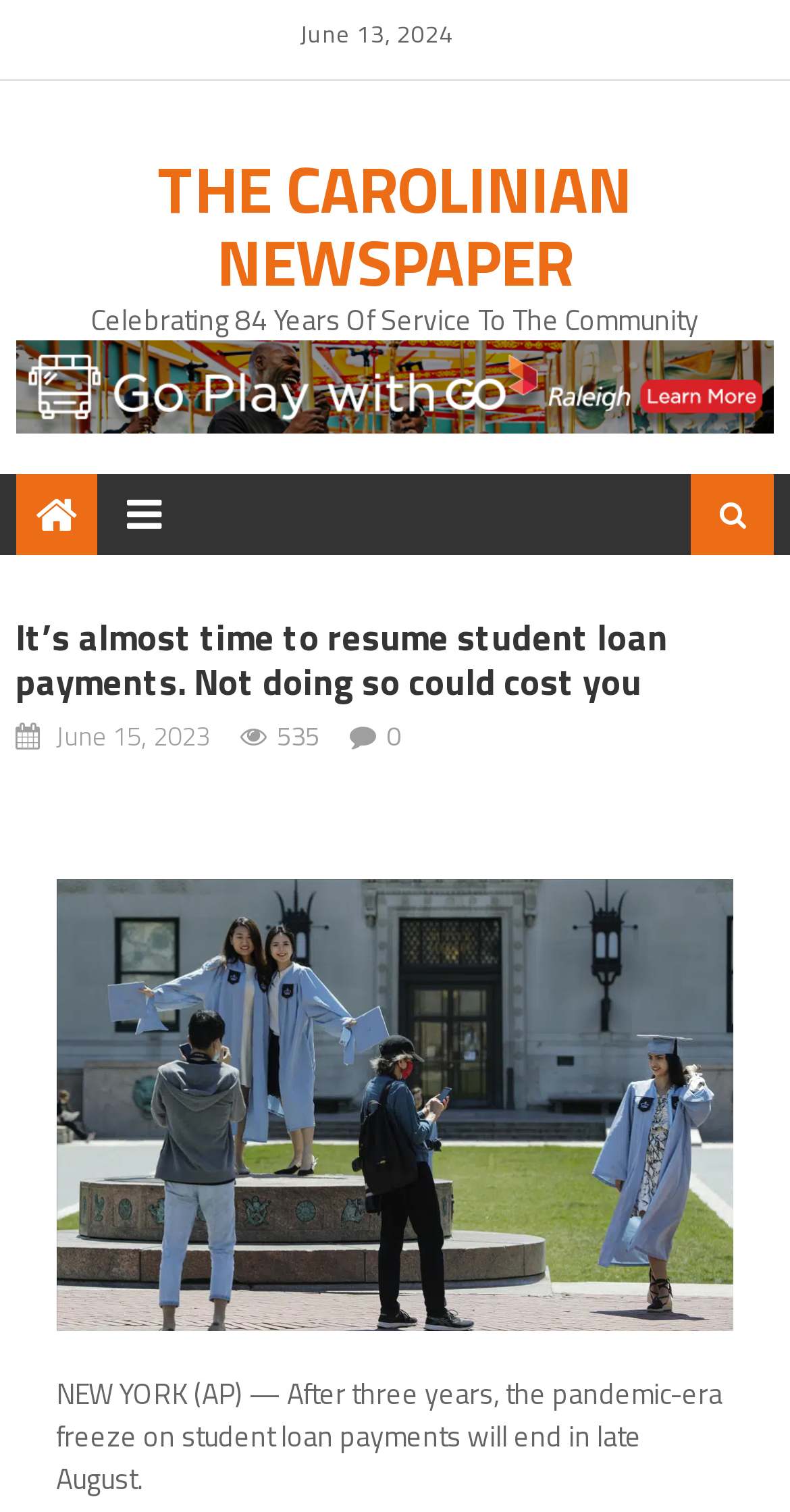What is the consequence of not making student loan payments?
Provide a detailed and extensive answer to the question.

According to the article, not making student loan payments can result in severe consequences, including a hit to one's credit score and exclusion from future aid and benefits.